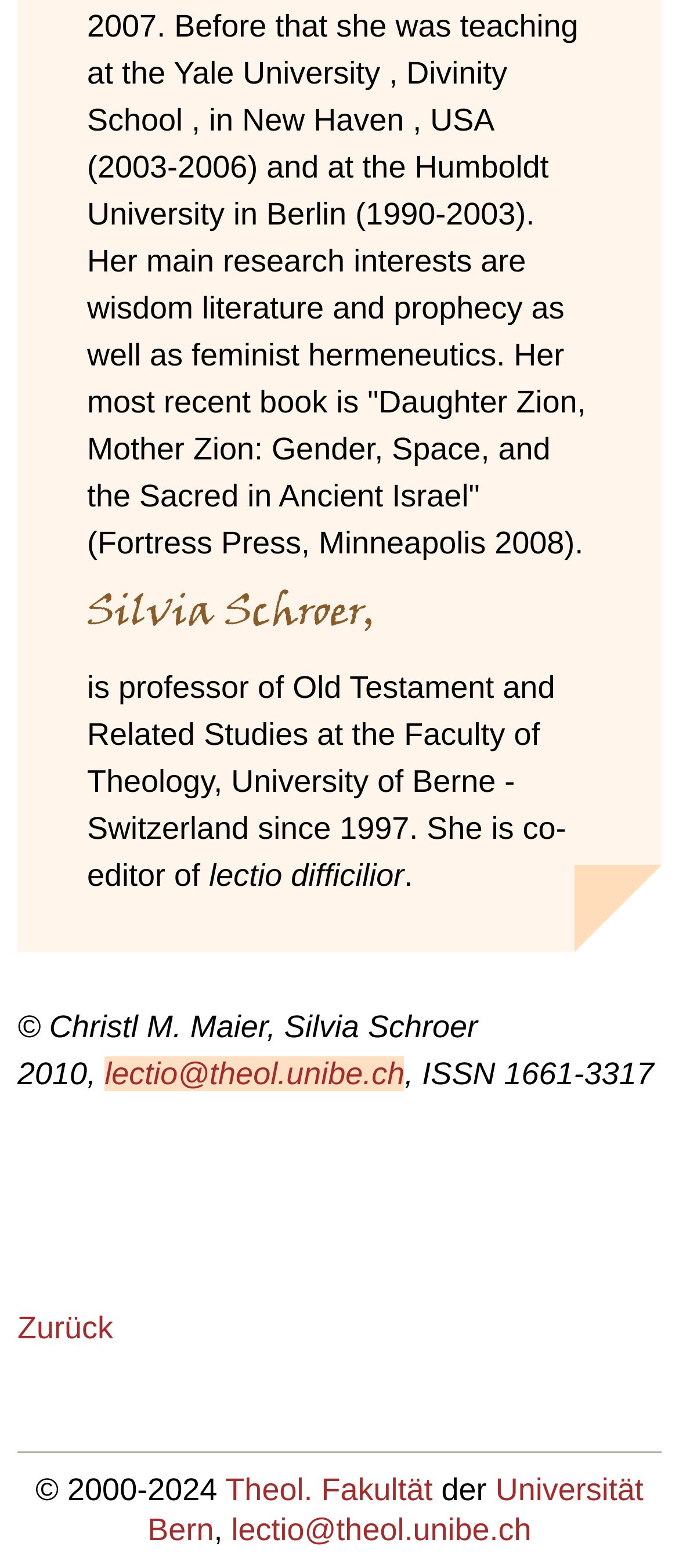Who is the professor of Old Testament and Related Studies?
Refer to the screenshot and respond with a concise word or phrase.

Silvia Schroer